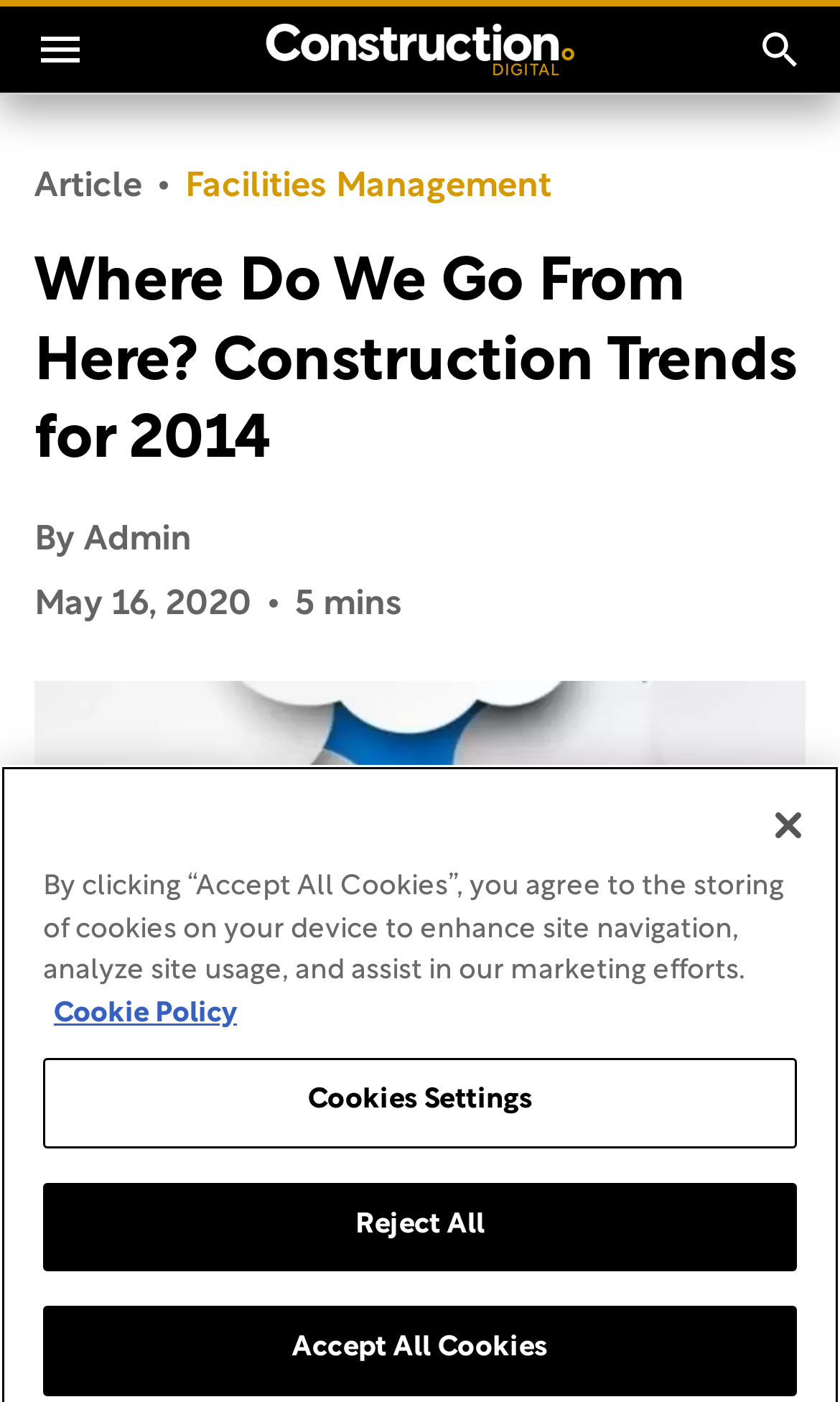Who is the author of the article?
Please give a detailed and thorough answer to the question, covering all relevant points.

The author of the article is mentioned below the title of the article, where it says 'By Admin'.